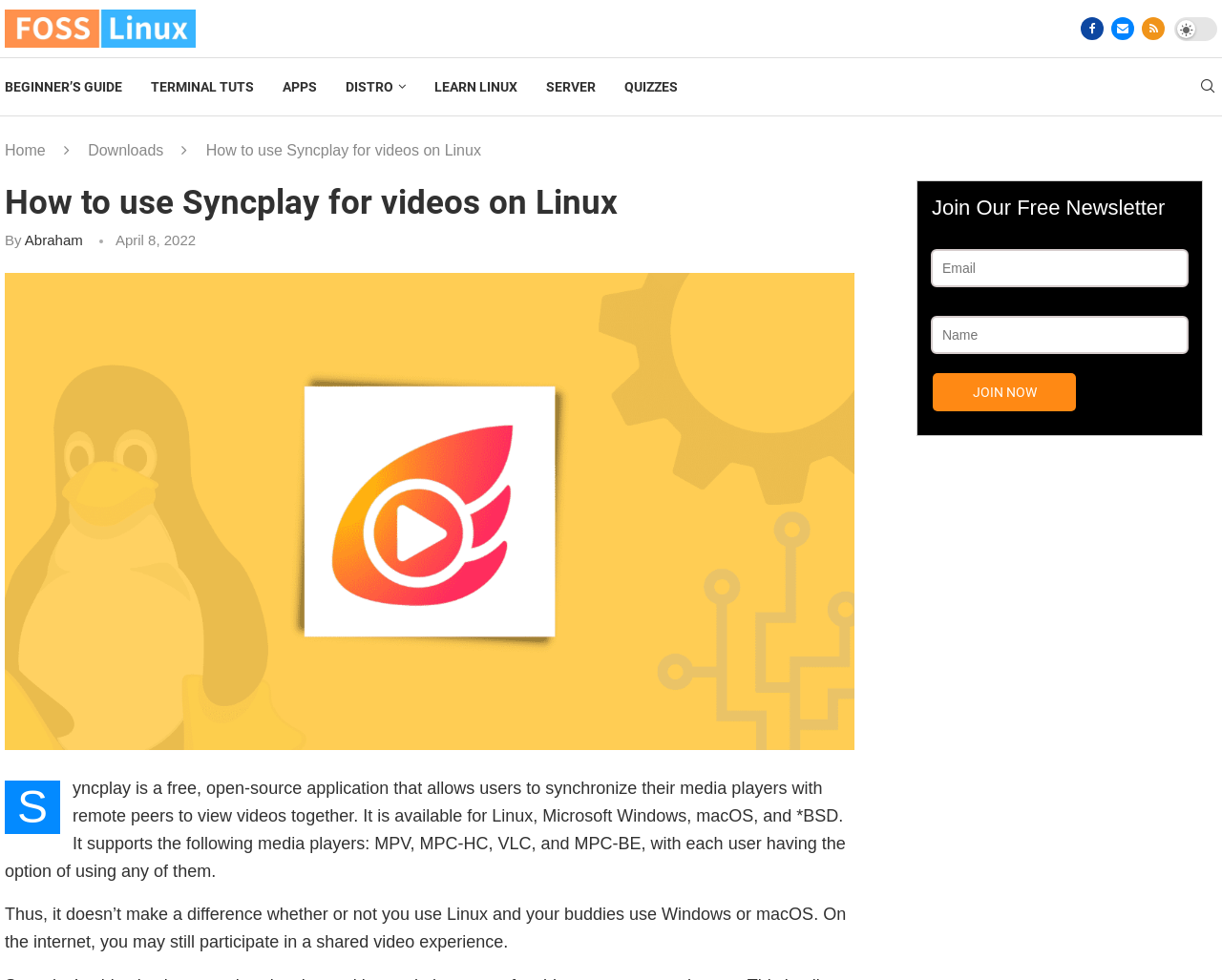Provide a one-word or short-phrase answer to the question:
What is the purpose of the 'Join Now' button?

To join the free newsletter